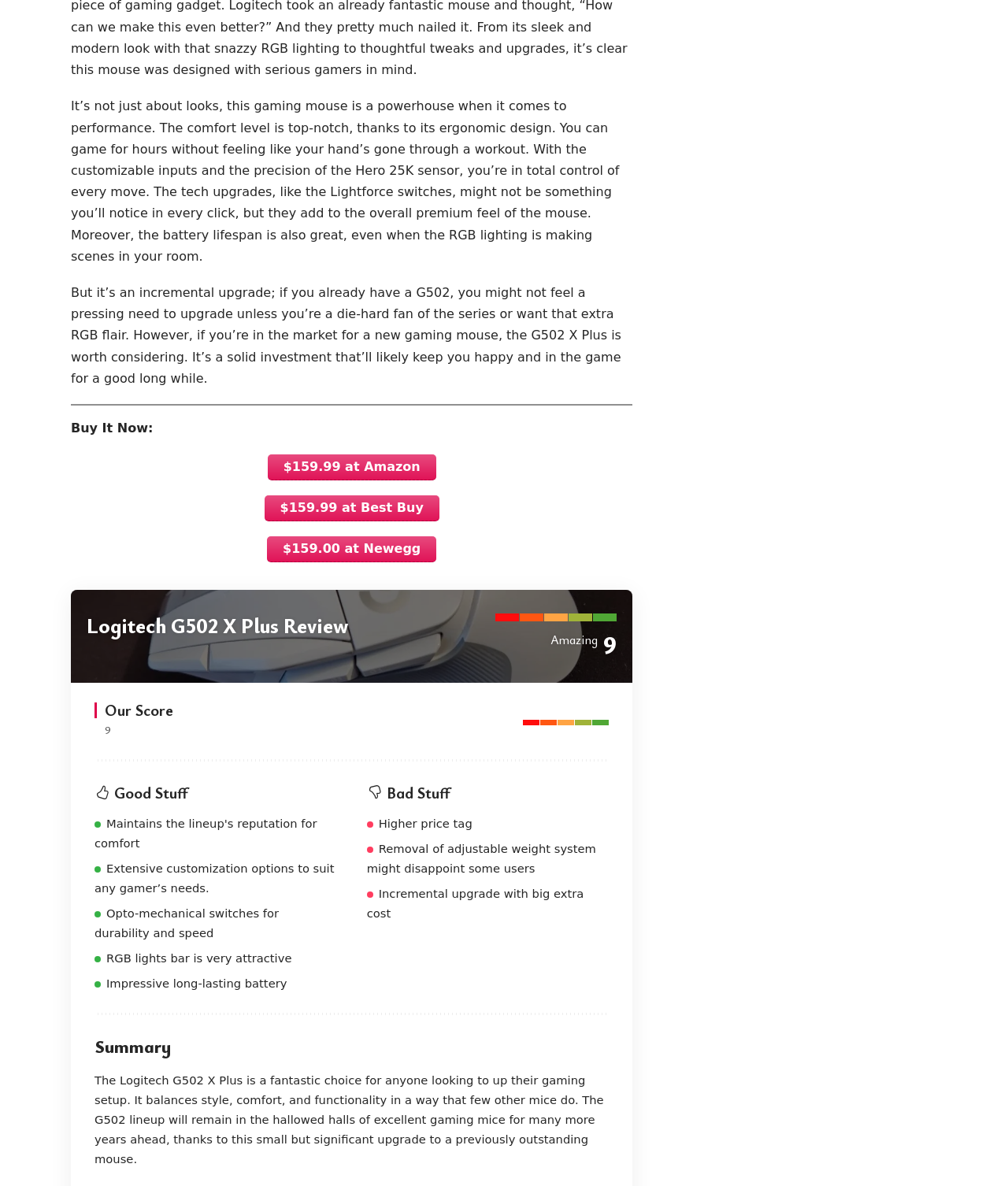What is the rating of the Logitech G502 X Plus?
Look at the screenshot and respond with a single word or phrase.

Amazing